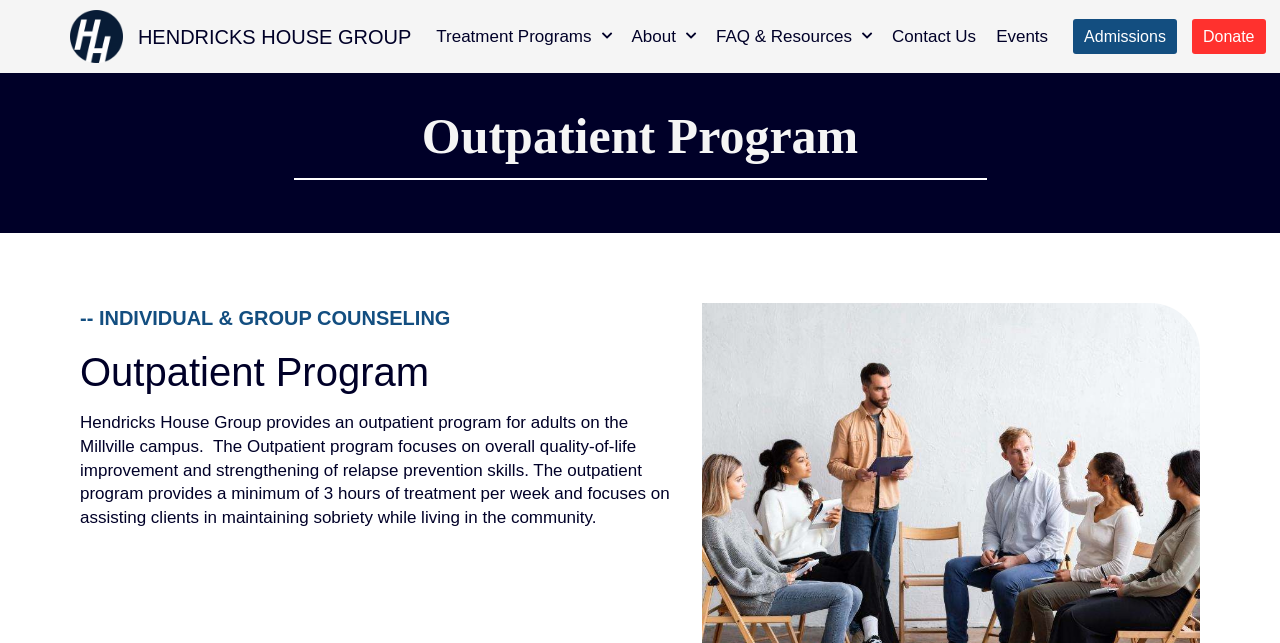Find the bounding box coordinates of the area to click in order to follow the instruction: "Learn about Admissions".

[0.838, 0.029, 0.919, 0.085]